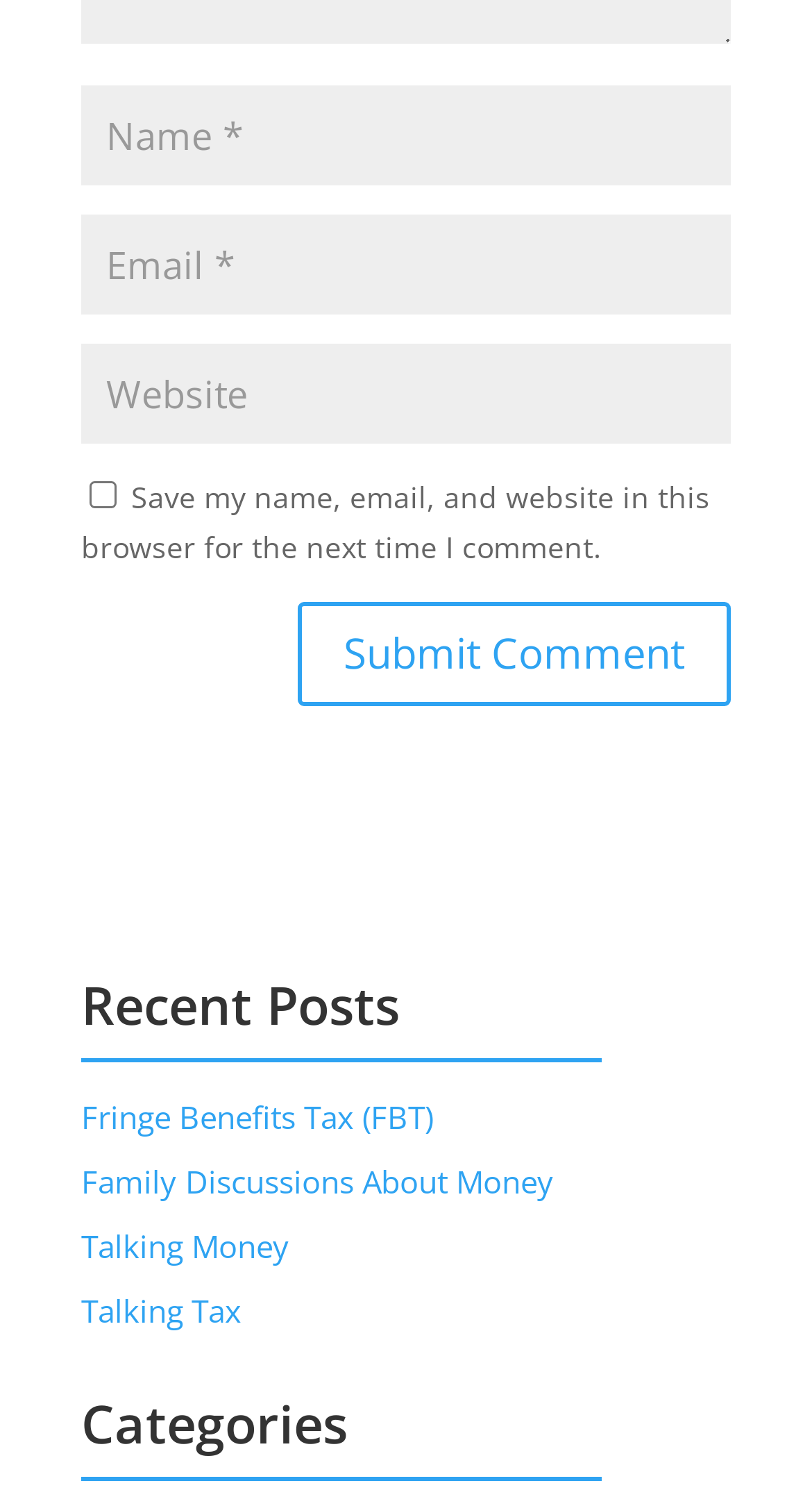Identify the bounding box coordinates of the section that should be clicked to achieve the task described: "Visit the 'Fringe Benefits Tax (FBT)' page".

[0.1, 0.736, 0.533, 0.763]